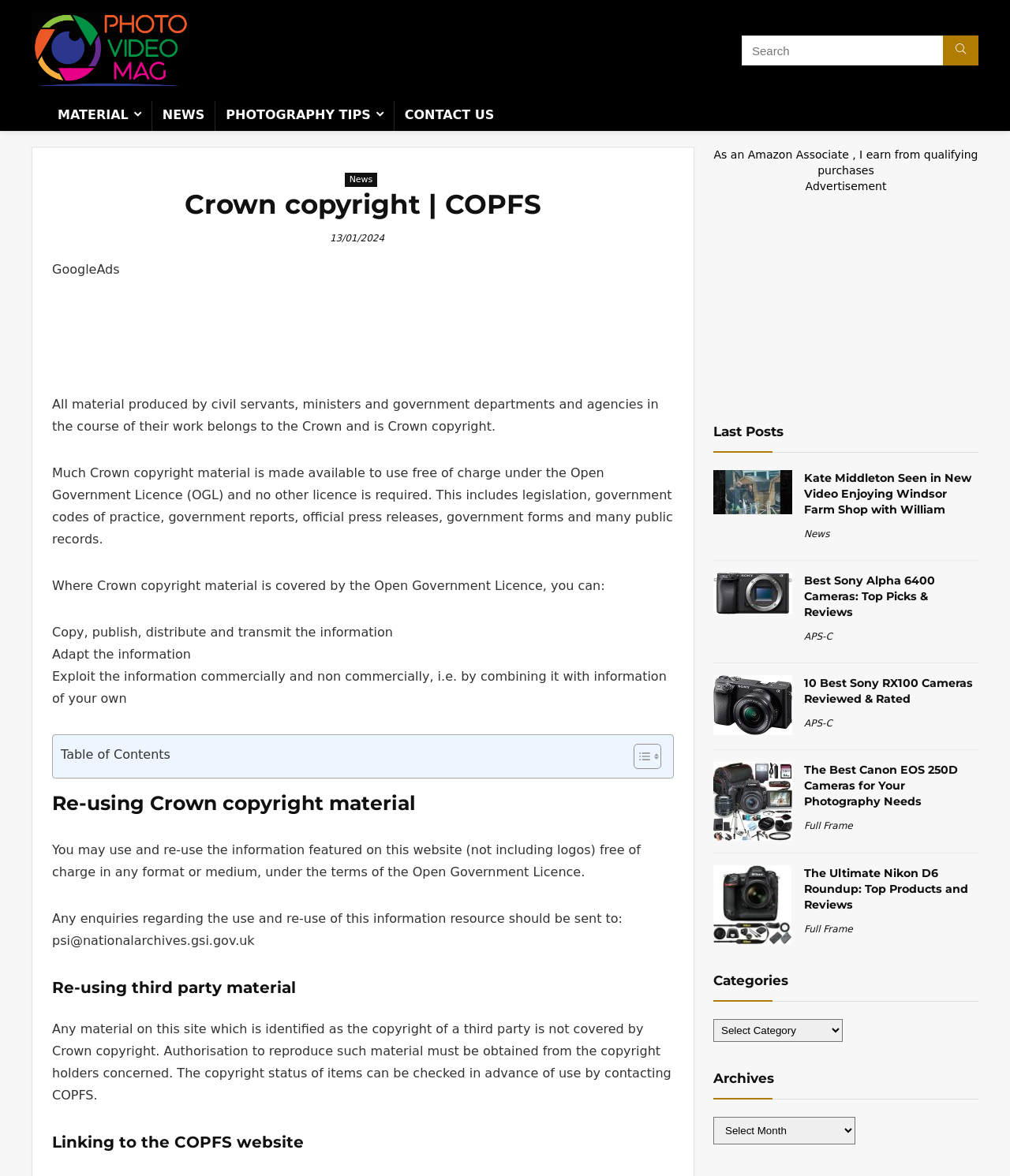Identify the bounding box coordinates of the element to click to follow this instruction: 'Log in'. Ensure the coordinates are four float values between 0 and 1, provided as [left, top, right, bottom].

None